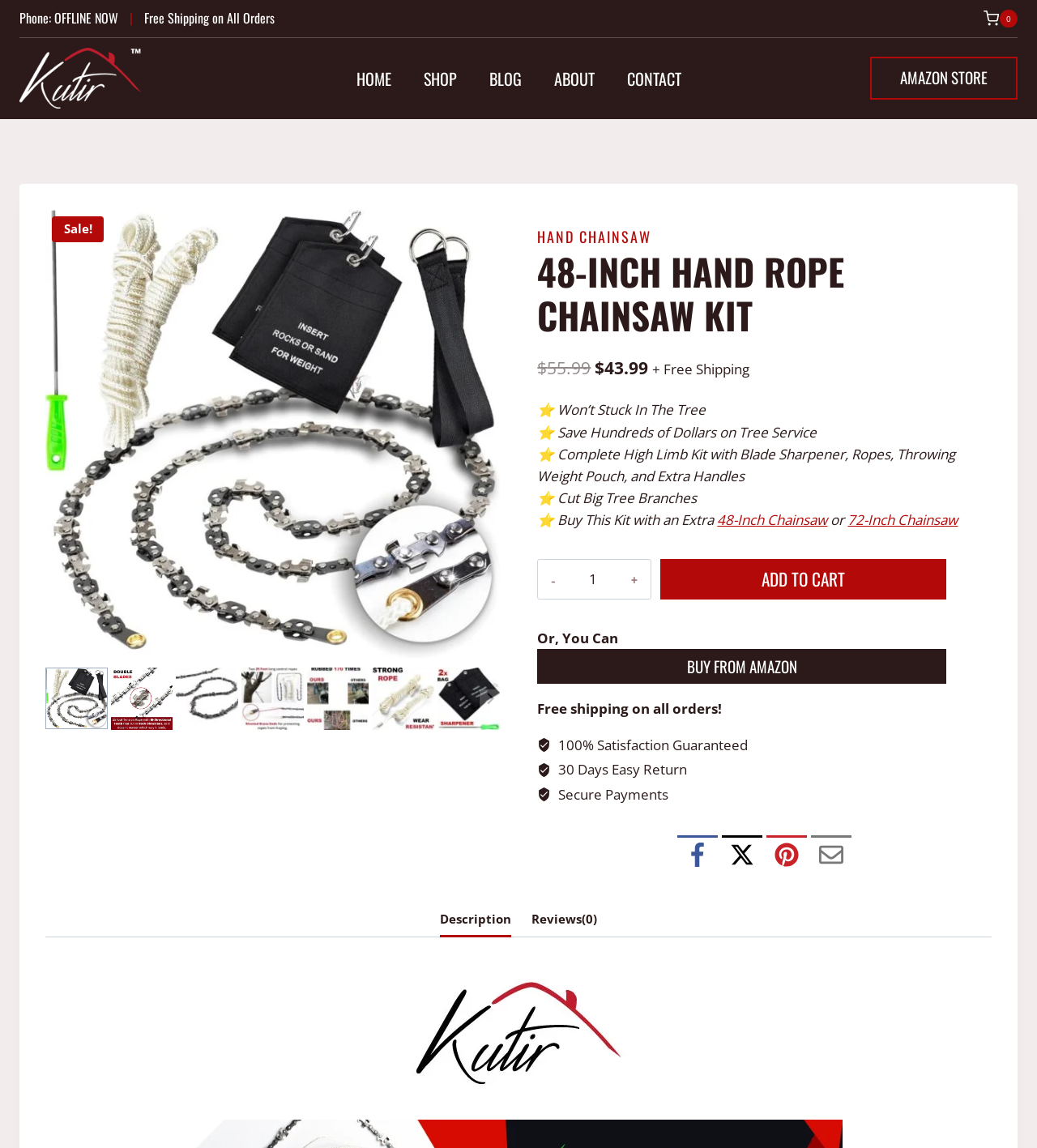Please determine the bounding box coordinates for the element that should be clicked to follow these instructions: "Increase the product quantity".

[0.597, 0.487, 0.627, 0.521]